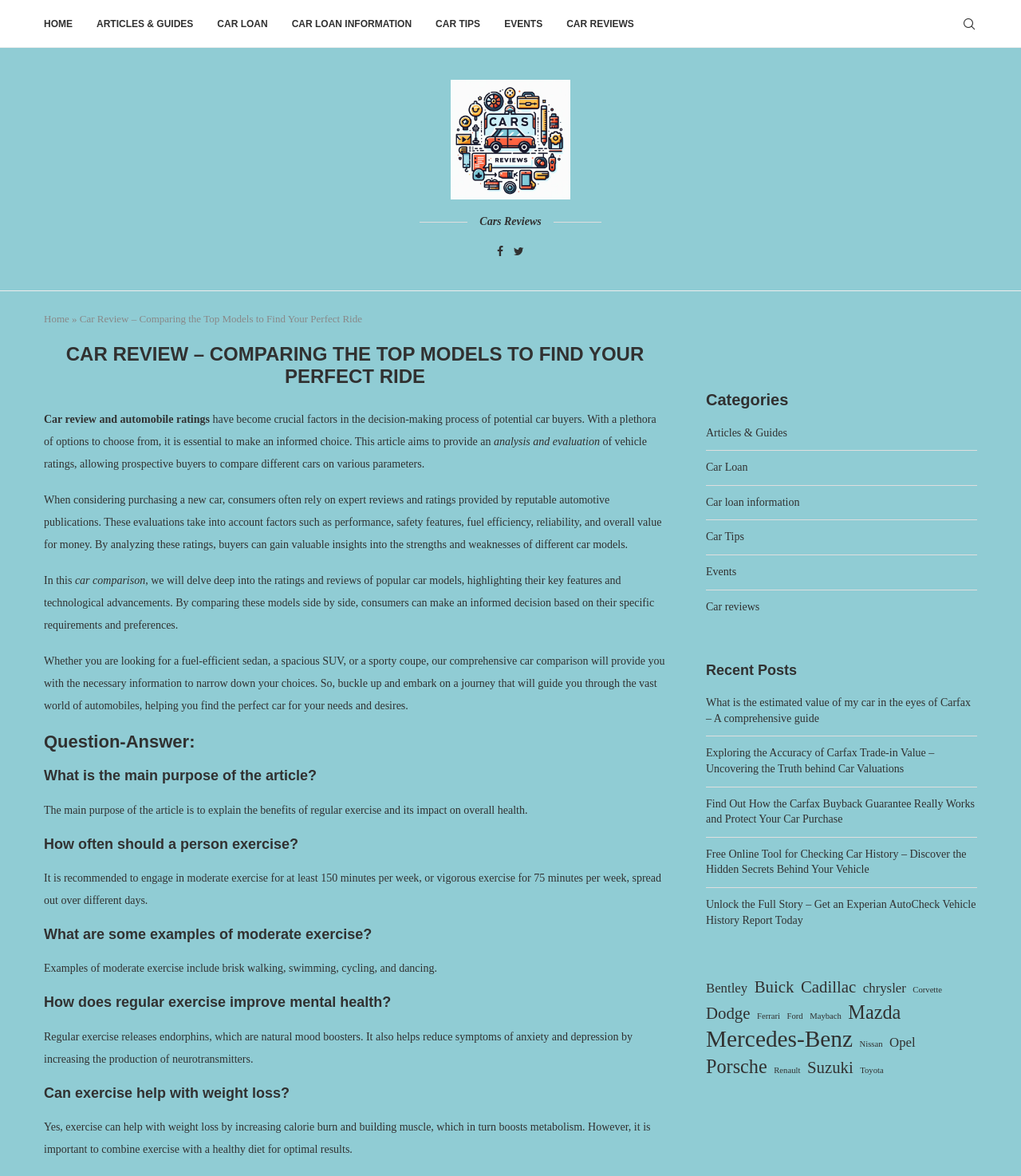Highlight the bounding box coordinates of the element you need to click to perform the following instruction: "Click on the 'HOME' link."

[0.043, 0.001, 0.071, 0.04]